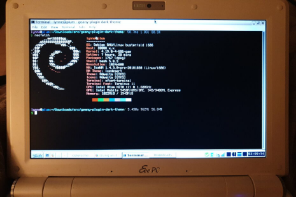Respond with a single word or phrase to the following question:
What is the primary color scheme of the terminal window?

Monochromatic